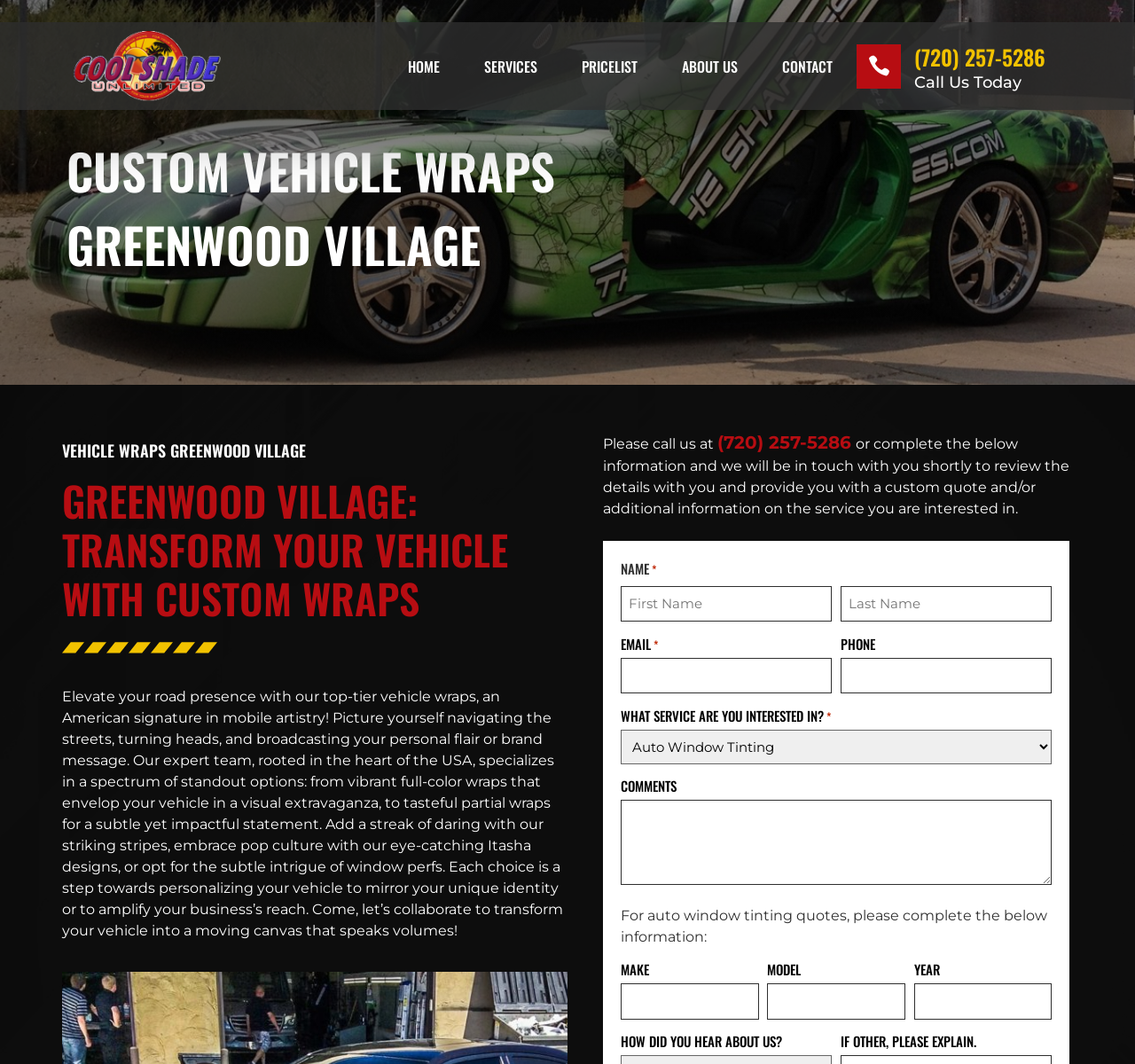Kindly provide the bounding box coordinates of the section you need to click on to fulfill the given instruction: "Select a service from the dropdown menu".

[0.547, 0.686, 0.927, 0.718]